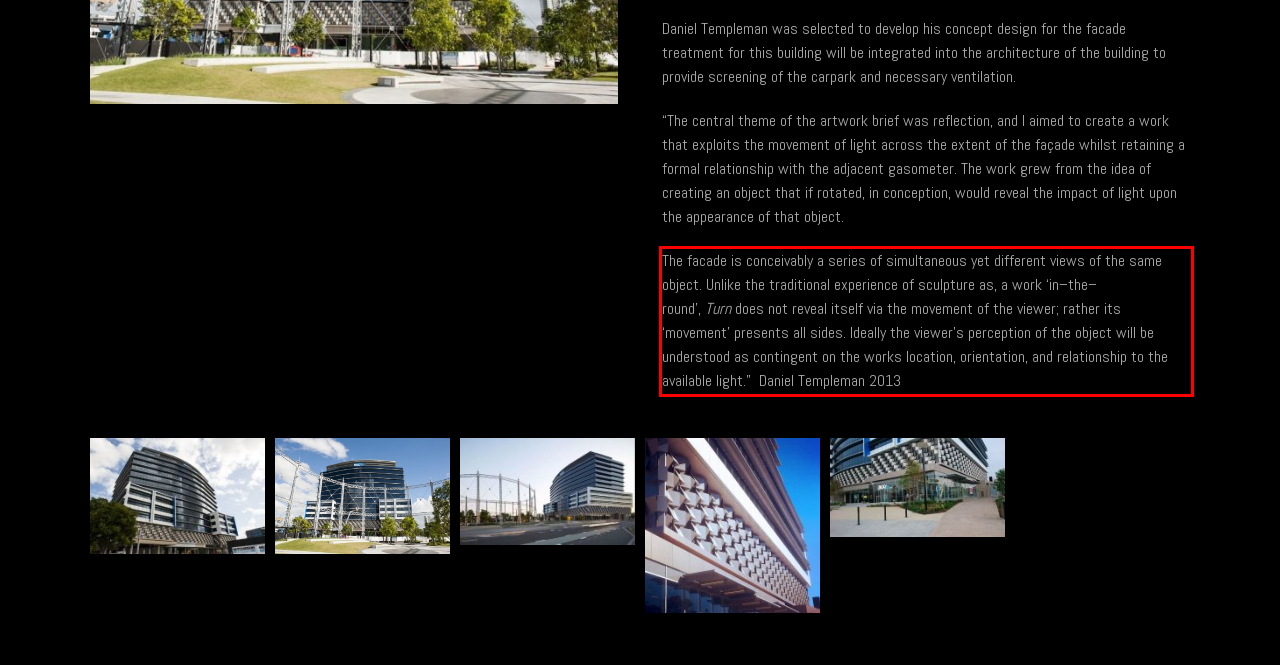Using the provided screenshot, read and generate the text content within the red-bordered area.

The facade is conceivably a series of simultaneous yet different views of the same object. Unlike the traditional experience of sculpture as, a work ‘in–the–round’, Turn does not reveal itself via the movement of the viewer; rather its ‘movement’ presents all sides. Ideally the viewer’s perception of the object will be understood as contingent on the works location, orientation, and relationship to the available light.” Daniel Templeman 2013